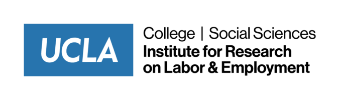Please provide a comprehensive response to the question based on the details in the image: What is the focus of the Institute for Research on Labor and Employment?

According to the caption, the institute focuses on labor studies, contributing to research and education on employment issues and labor rights, which implies that the primary focus of the institute is labor studies.